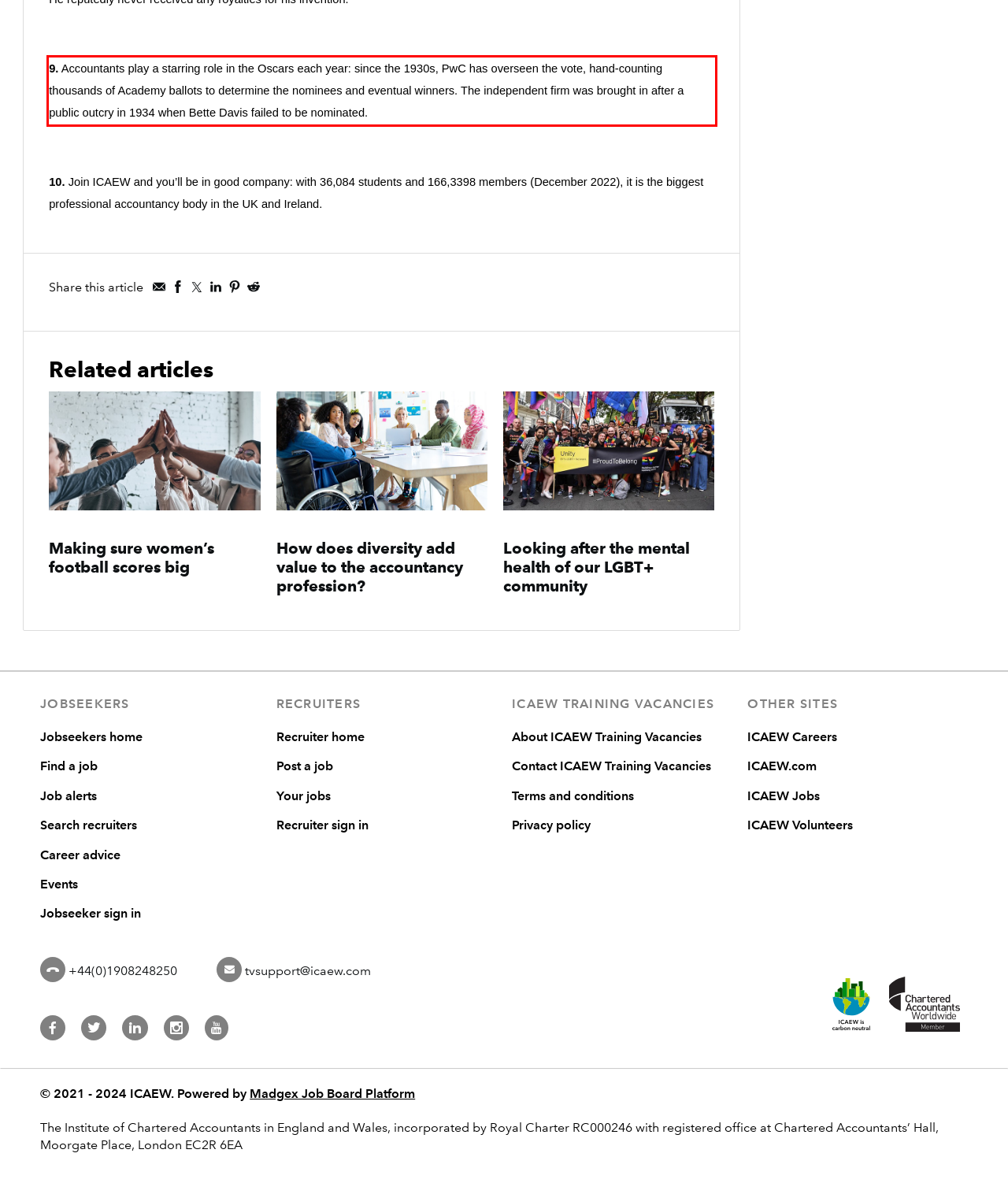Observe the screenshot of the webpage, locate the red bounding box, and extract the text content within it.

9. Accountants play a starring role in the Oscars each year: since the 1930s, PwC has overseen the vote, hand-counting thousands of Academy ballots to determine the nominees and eventual winners. The independent firm was brought in after a public outcry in 1934 when Bette Davis failed to be nominated.